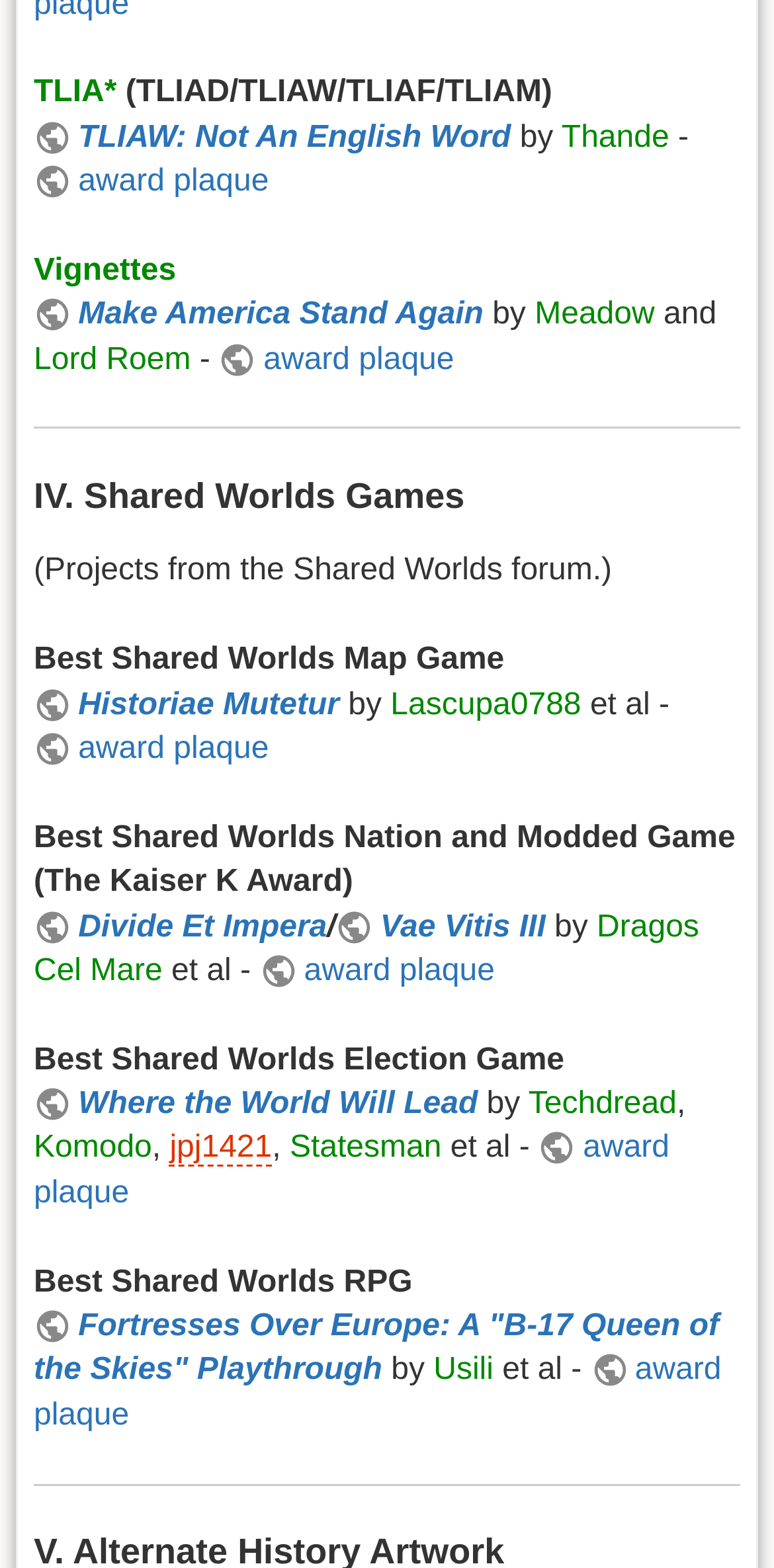Please identify the bounding box coordinates of the element's region that needs to be clicked to fulfill the following instruction: "View the 'IV. Shared Worlds Games' section". The bounding box coordinates should consist of four float numbers between 0 and 1, i.e., [left, top, right, bottom].

[0.044, 0.303, 0.956, 0.331]